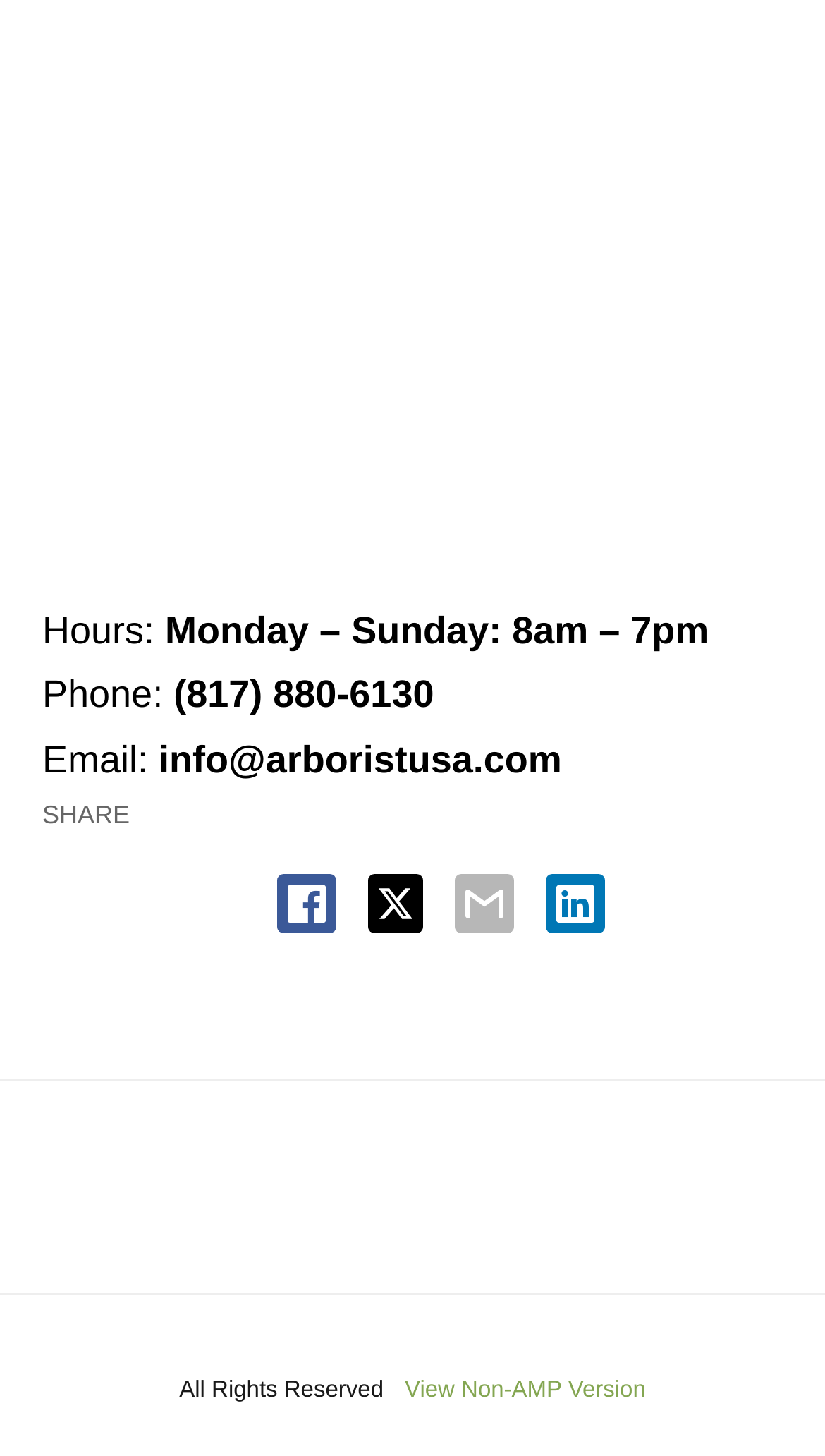What are the business hours?
Please provide a comprehensive answer based on the visual information in the image.

I found the business hours by looking at the text 'Hours:' and its corresponding value 'Monday – Sunday: 8am – 7pm' which is located above the phone number and email address.